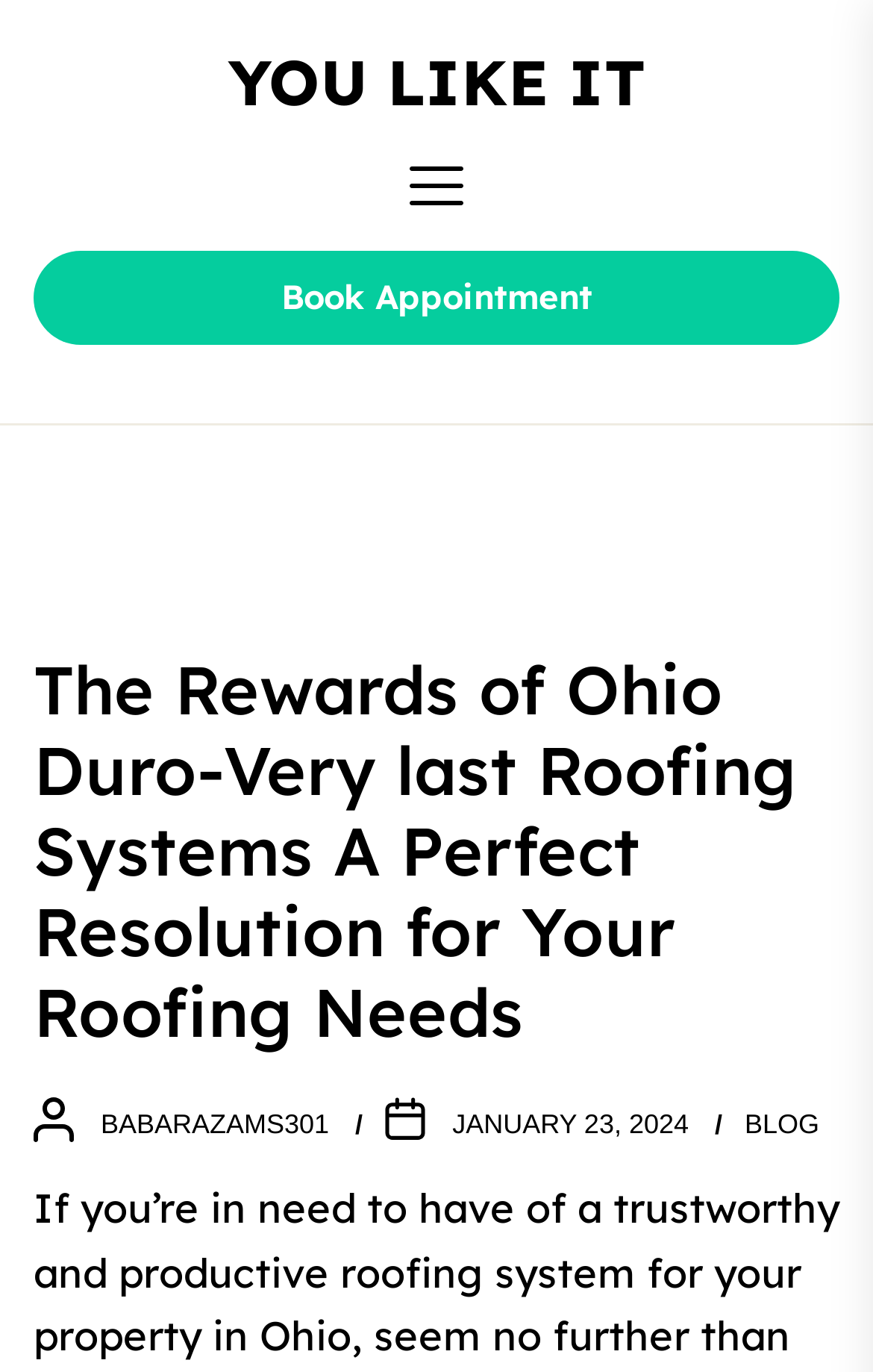Give a full account of the webpage's elements and their arrangement.

The webpage appears to be a blog or article page focused on roofing systems, specifically Ohio Duro-Last Roofing Systems. At the top, there is a prominent link "YOU LIKE IT" that spans almost the entire width of the page. Below it, a button is positioned roughly in the middle of the page, although it doesn't have any text associated with it.

Further down, a link "Book Appointment" is situated, which is followed by a header section that takes up a significant portion of the page. Within this header, a heading is displayed that mirrors the title of the webpage, "The Rewards of Ohio Duro-Very last Roofing Systems A Perfect Resolution for Your Roofing Needs".

Toward the bottom of the page, there are three links arranged horizontally. The first link, "BABARAZAMS301", is positioned on the left, while the second link, "JANUARY 23, 2024", is in the middle, accompanied by a time element. The third link, "BLOG", is situated on the right.